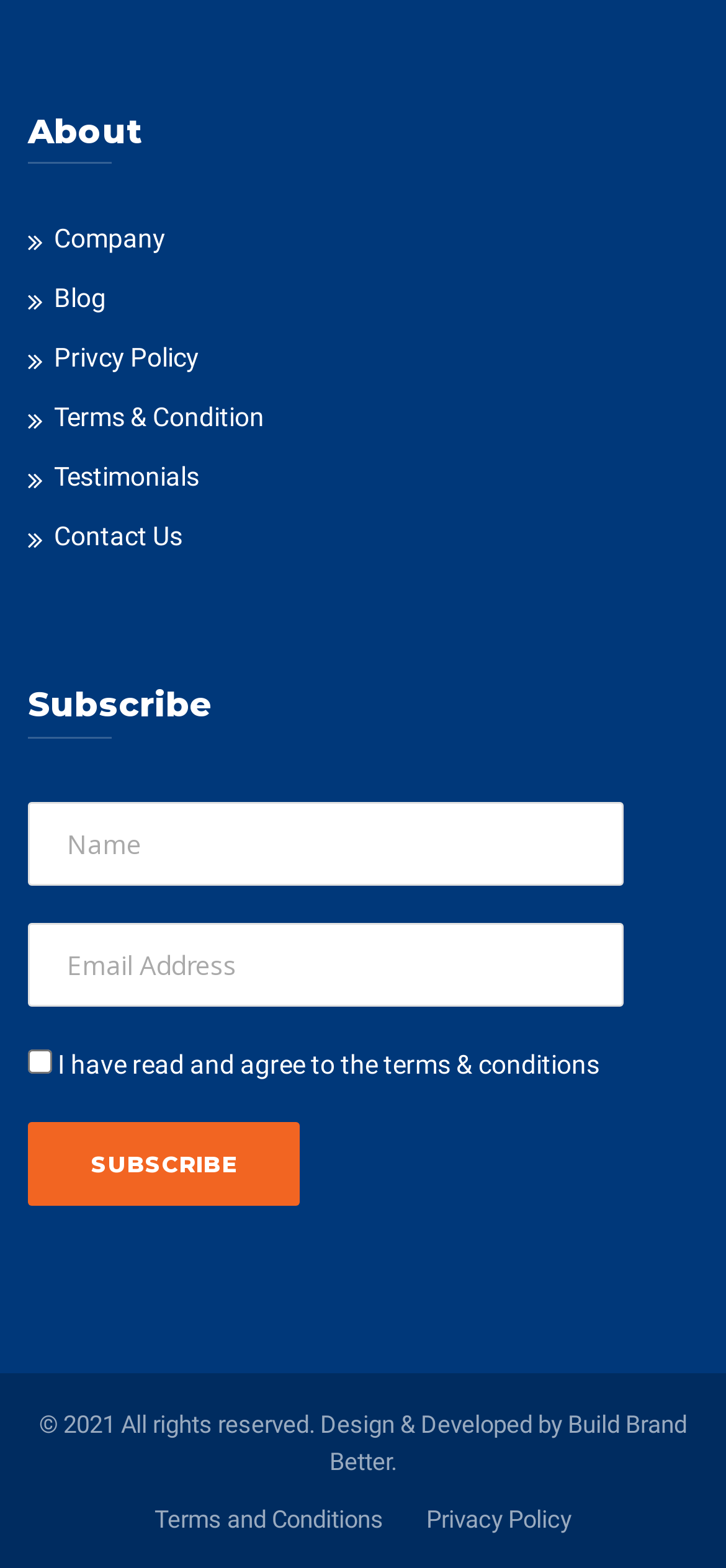Use a single word or phrase to answer the question:
How many input fields are there in the subscription form?

2